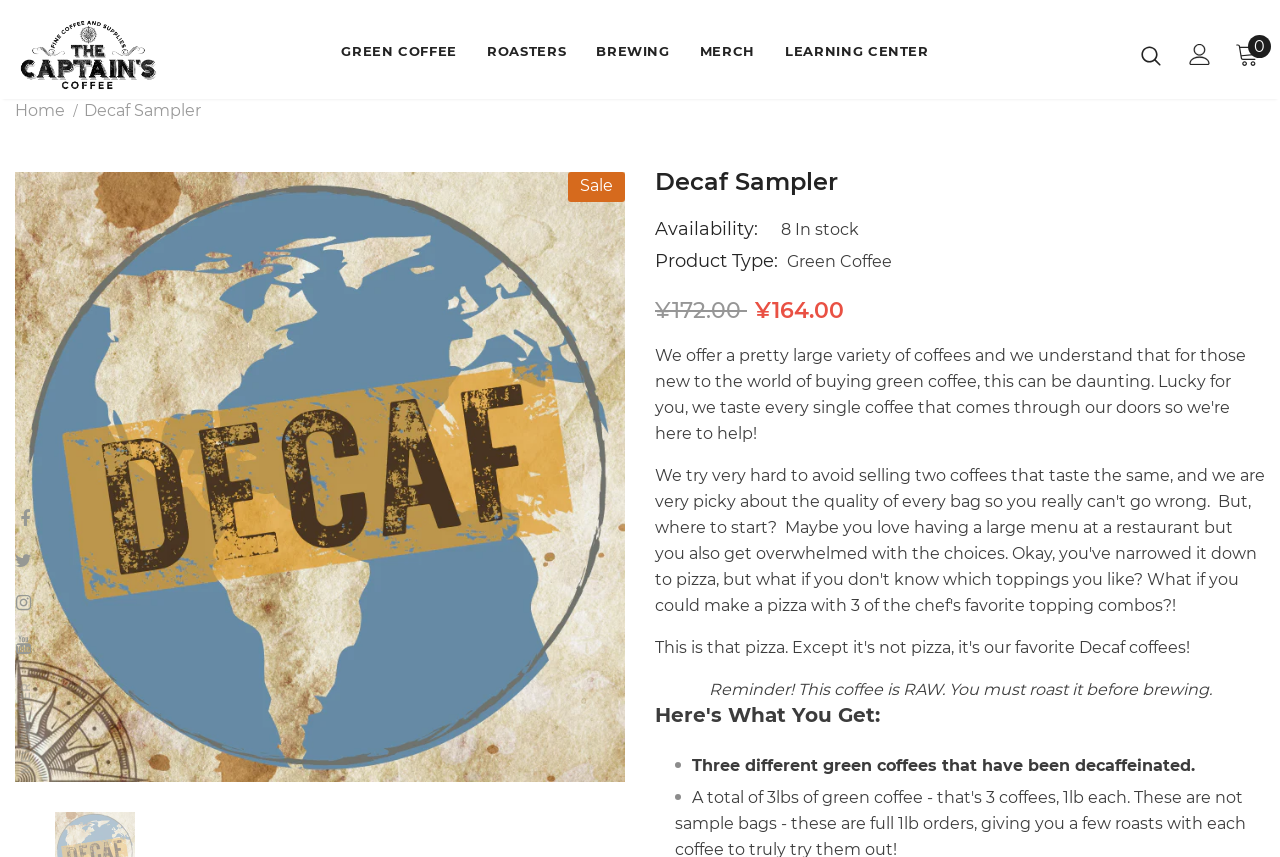Provide a single word or phrase answer to the question: 
How many items are in stock?

8